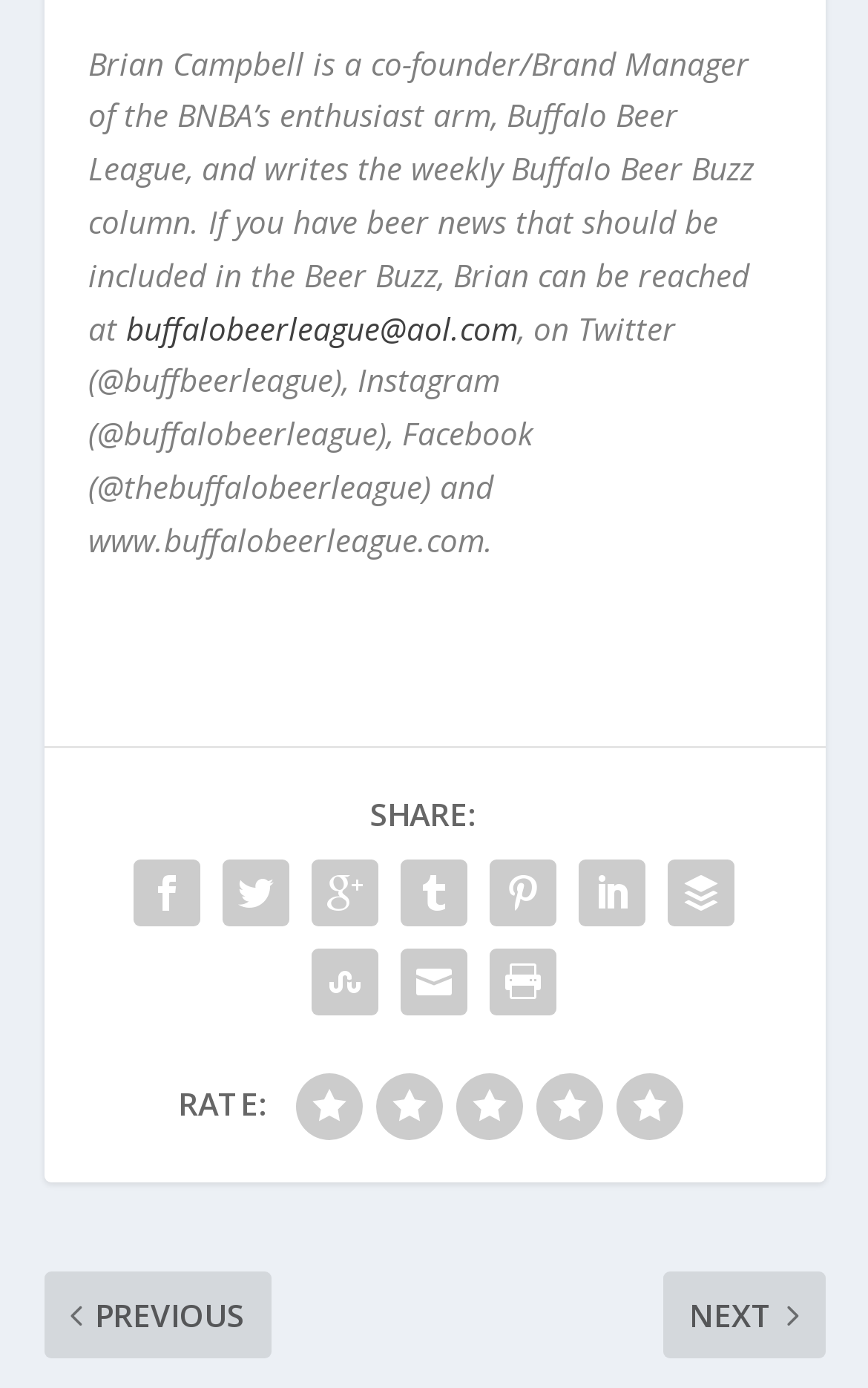What is the purpose of the 'RATE' section?
Look at the image and provide a detailed response to the question.

The answer can be inferred from the 'RATE' section, which contains a series of image elements with numbers from 1 to 5, suggesting that it is a rating system.